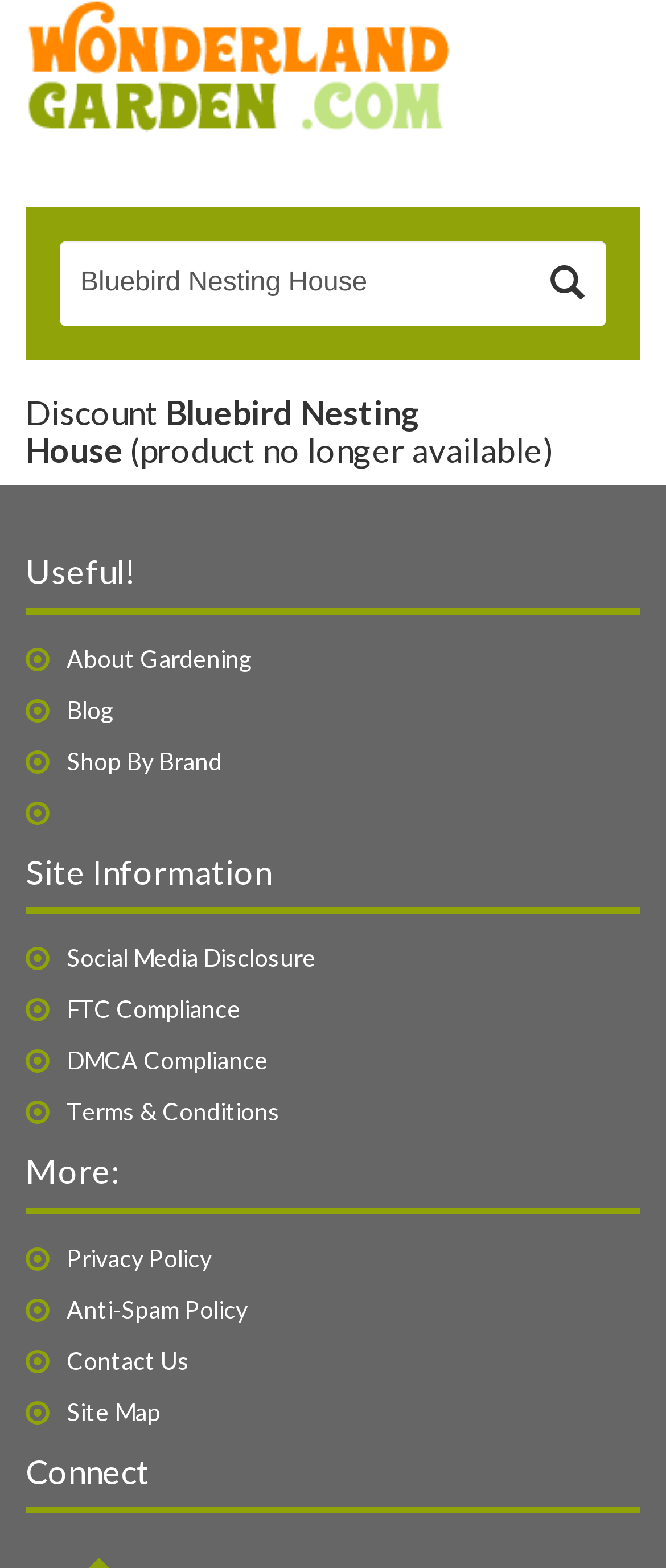Find the bounding box coordinates of the clickable area required to complete the following action: "Learn about social events".

None